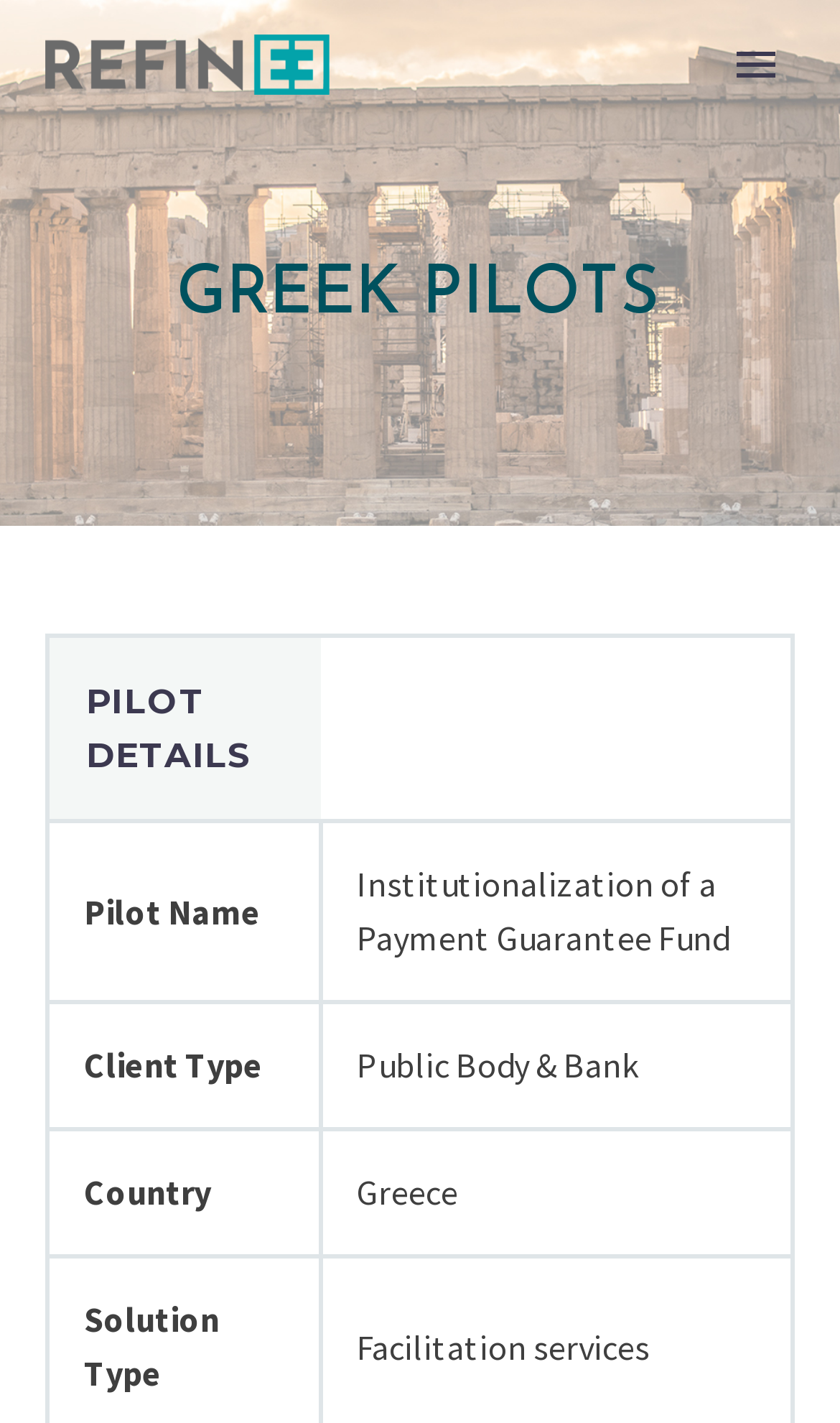Pinpoint the bounding box coordinates of the clickable element needed to complete the instruction: "Go to News & Media page". The coordinates should be provided as four float numbers between 0 and 1: [left, top, right, bottom].

[0.056, 0.108, 0.944, 0.186]